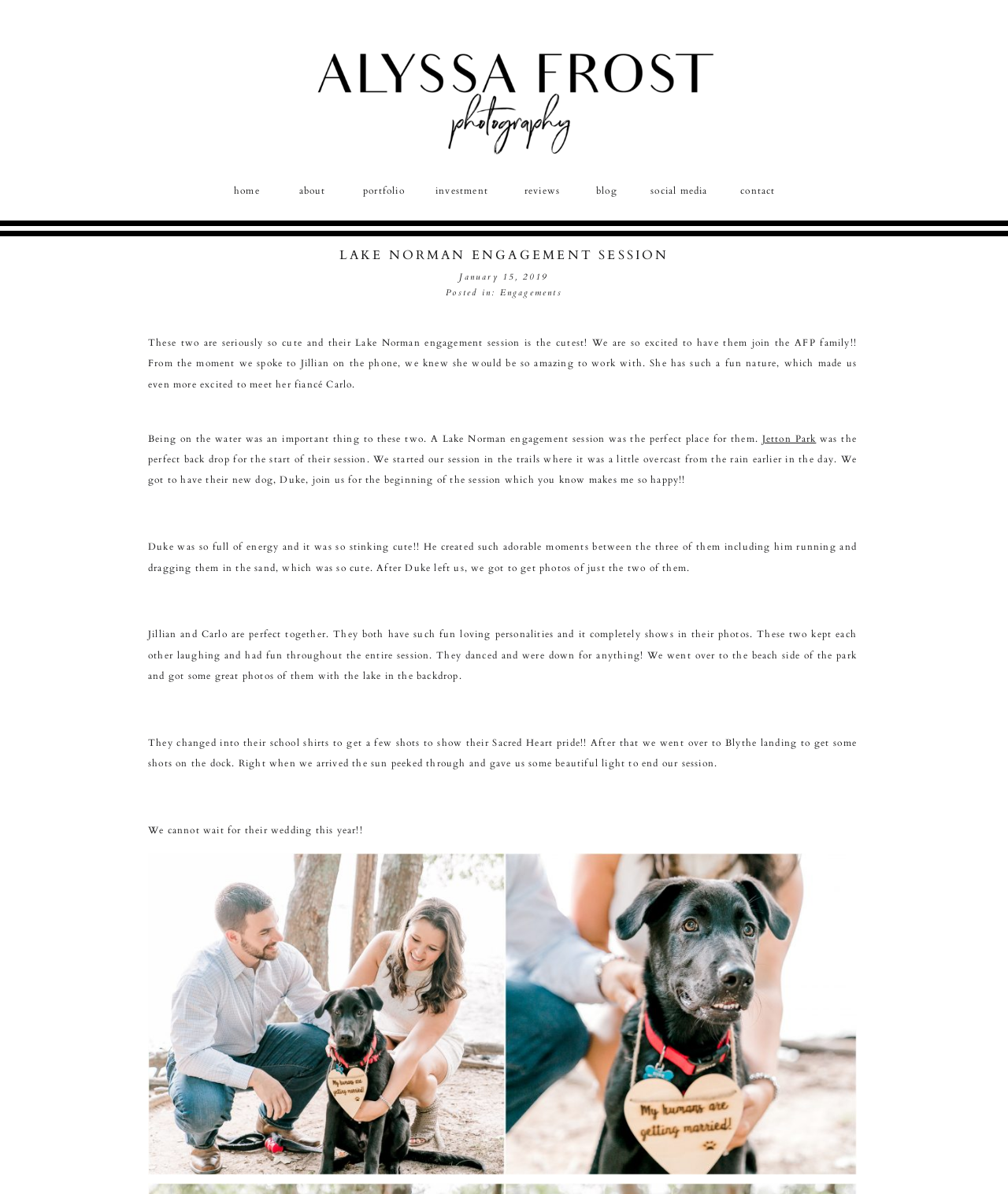Give the bounding box coordinates for this UI element: "parent_node: Comment * name="comment"". The coordinates should be four float numbers between 0 and 1, arranged as [left, top, right, bottom].

None